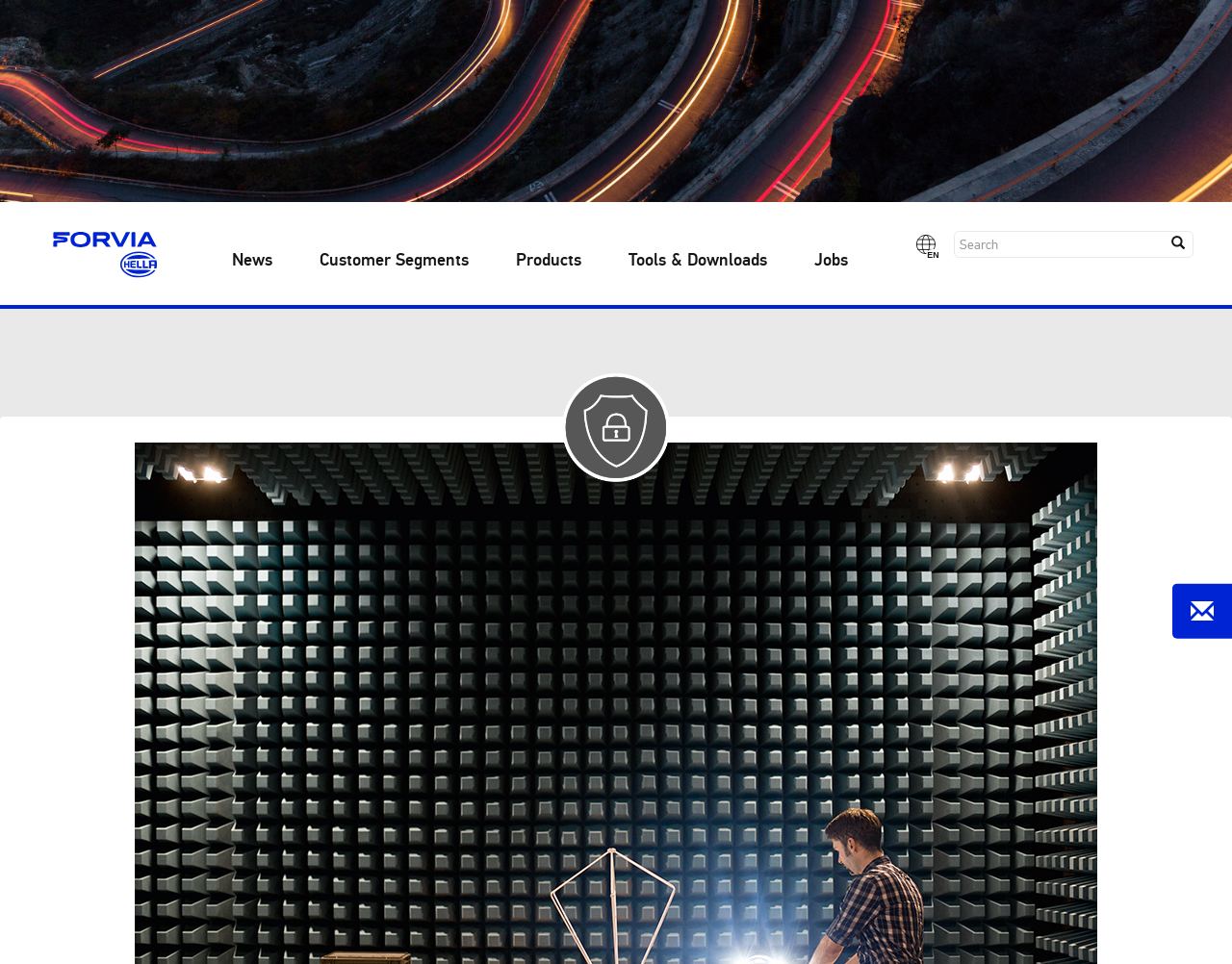Locate and provide the bounding box coordinates for the HTML element that matches this description: "Tools & Downloads".

[0.51, 0.245, 0.623, 0.295]